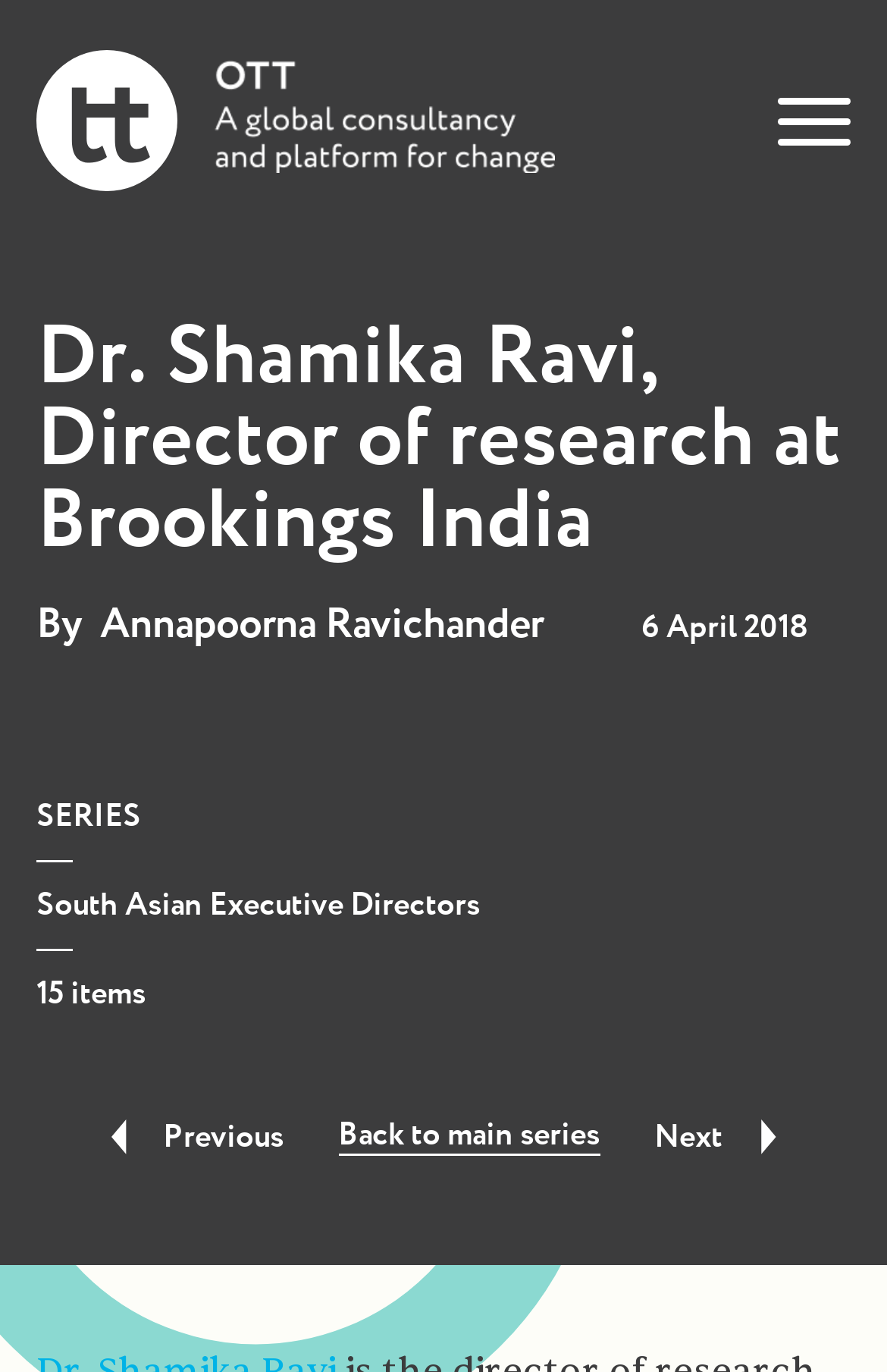Please determine the primary heading and provide its text.

Dr. Shamika Ravi, Director of research at Brookings India